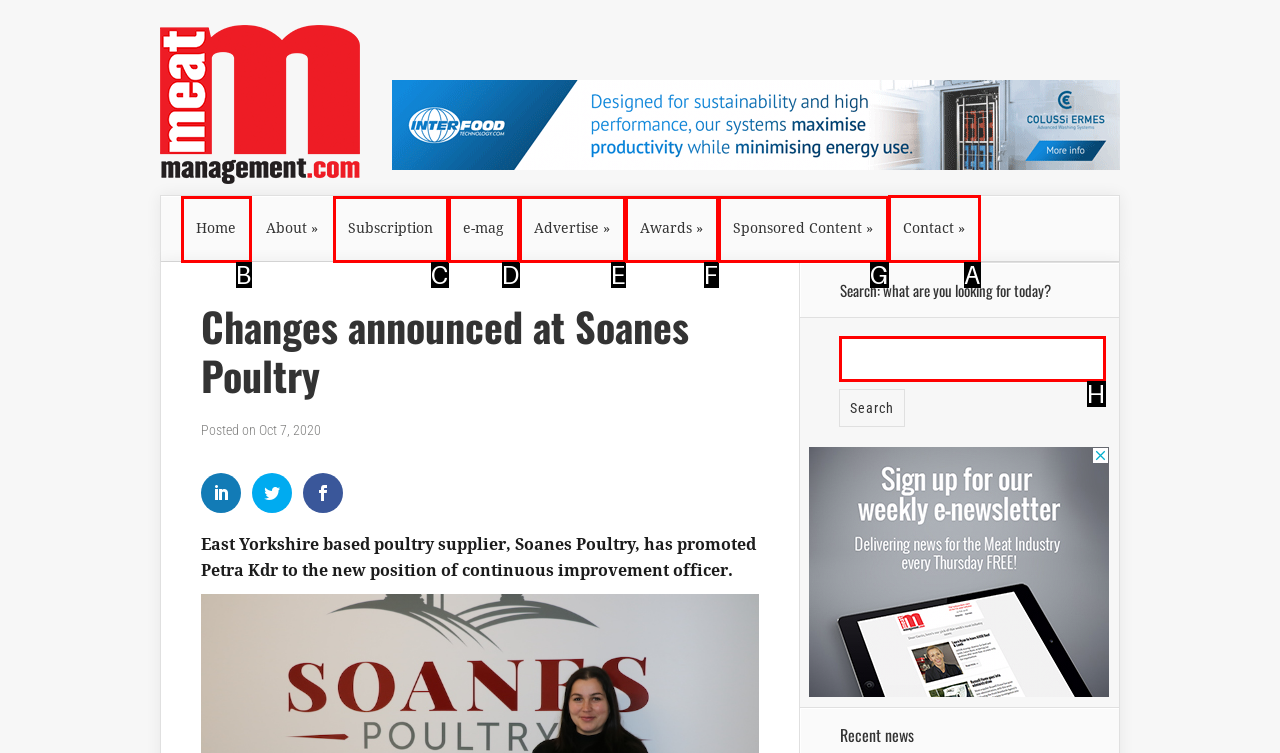Find the option you need to click to complete the following instruction: Contact the website
Answer with the corresponding letter from the choices given directly.

A